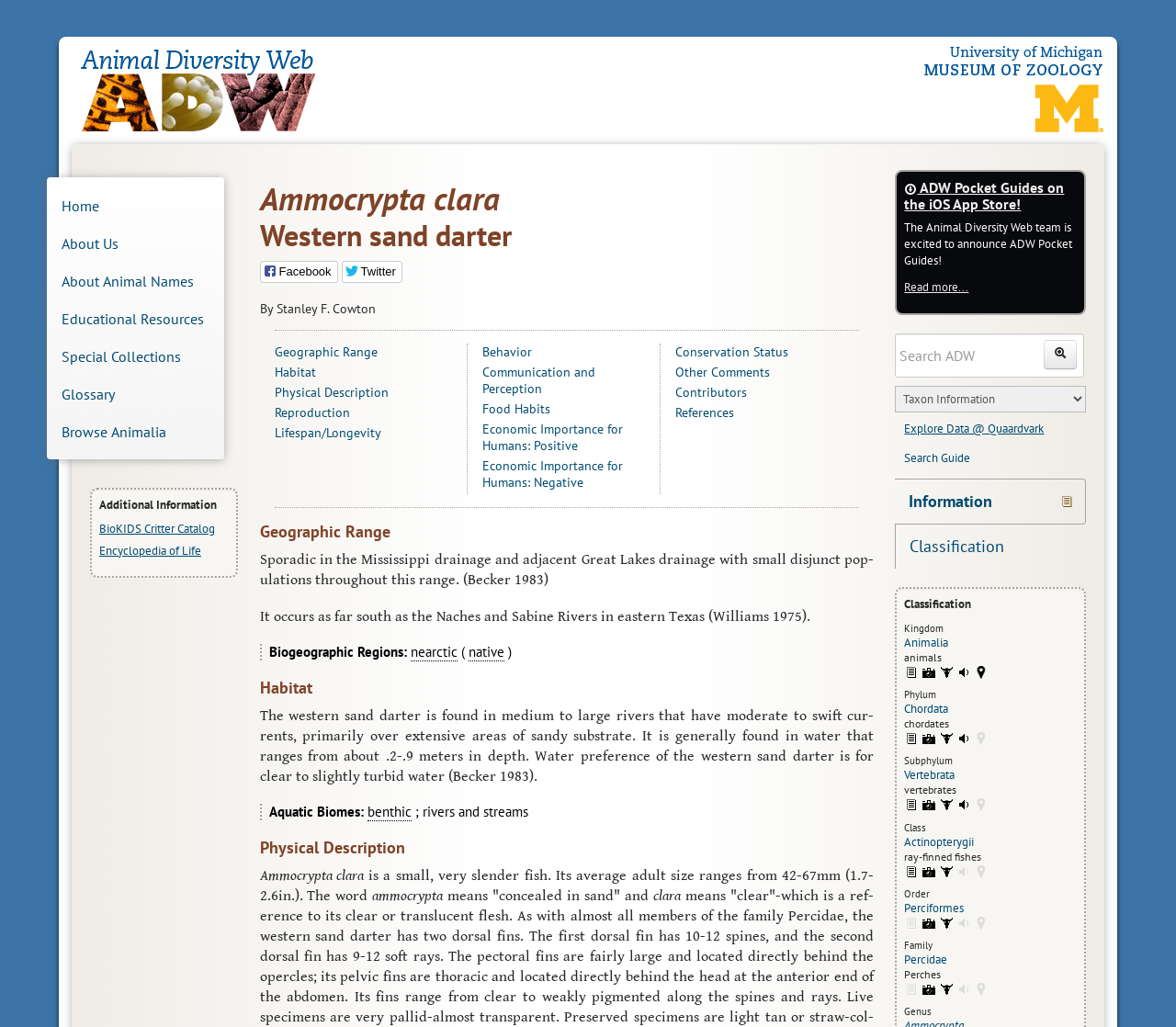Determine the bounding box coordinates of the clickable element to achieve the following action: 'Click on the link to Conservation Status'. Provide the coordinates as four float values between 0 and 1, formatted as [left, top, right, bottom].

[0.574, 0.335, 0.722, 0.351]